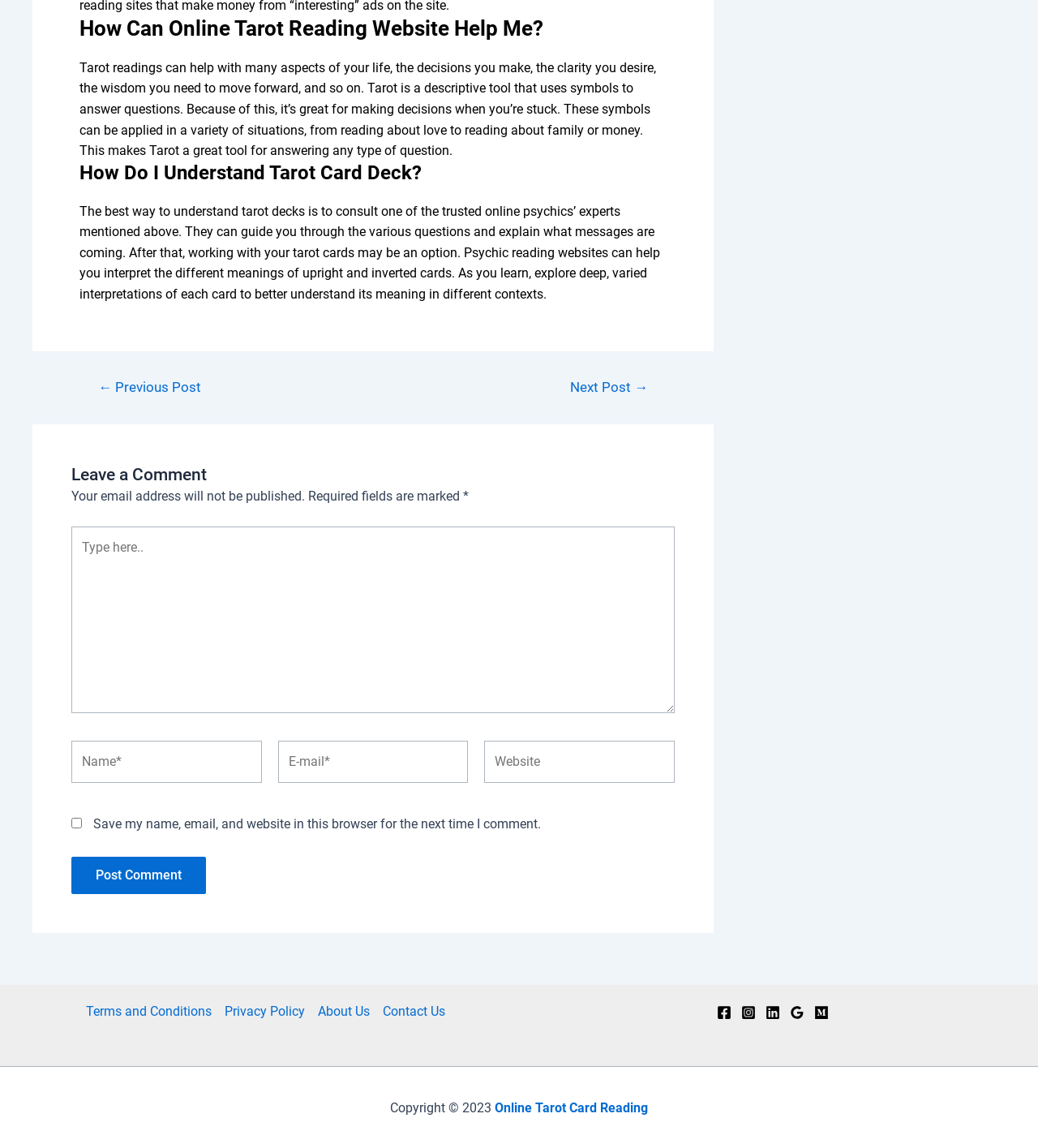Locate the bounding box coordinates of the UI element described by: "Privacy Policy". The bounding box coordinates should consist of four float numbers between 0 and 1, i.e., [left, top, right, bottom].

[0.21, 0.872, 0.3, 0.891]